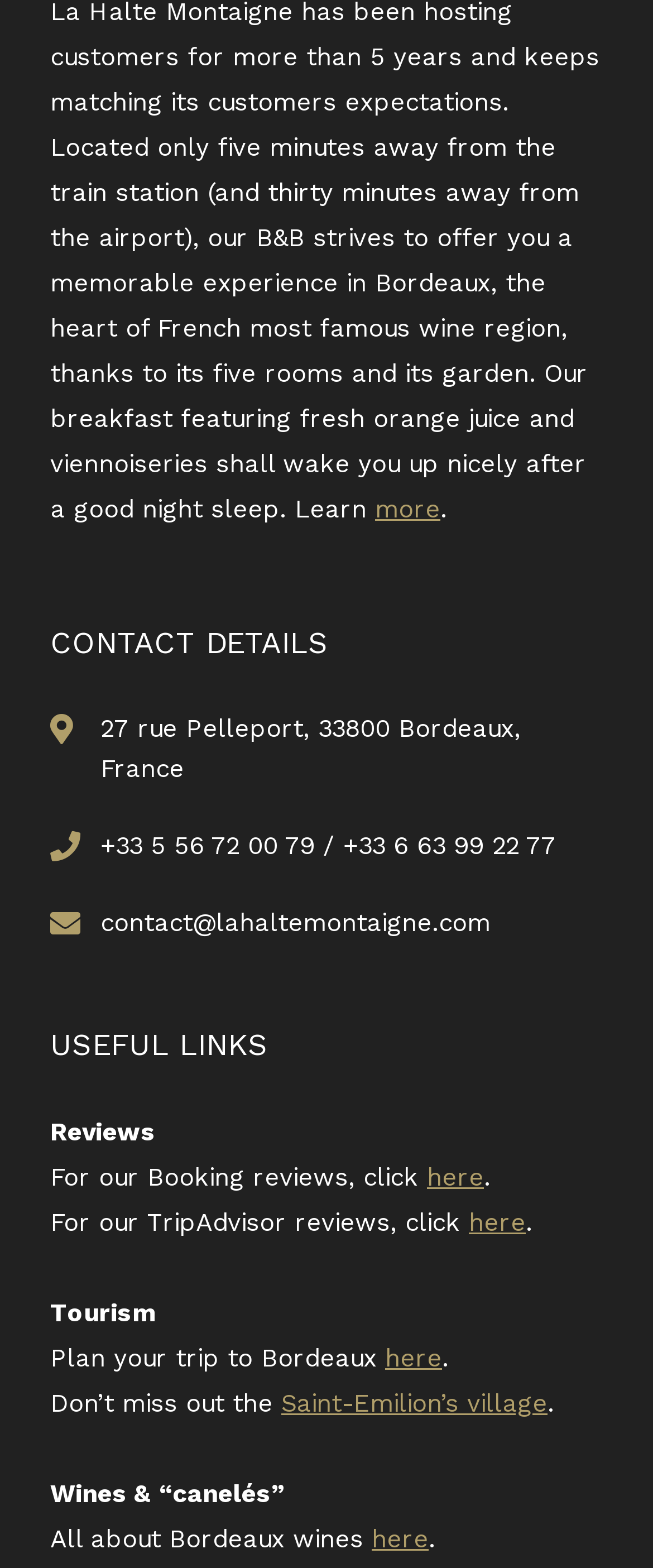Please identify the bounding box coordinates of the area I need to click to accomplish the following instruction: "View contact details".

[0.077, 0.401, 0.923, 0.42]